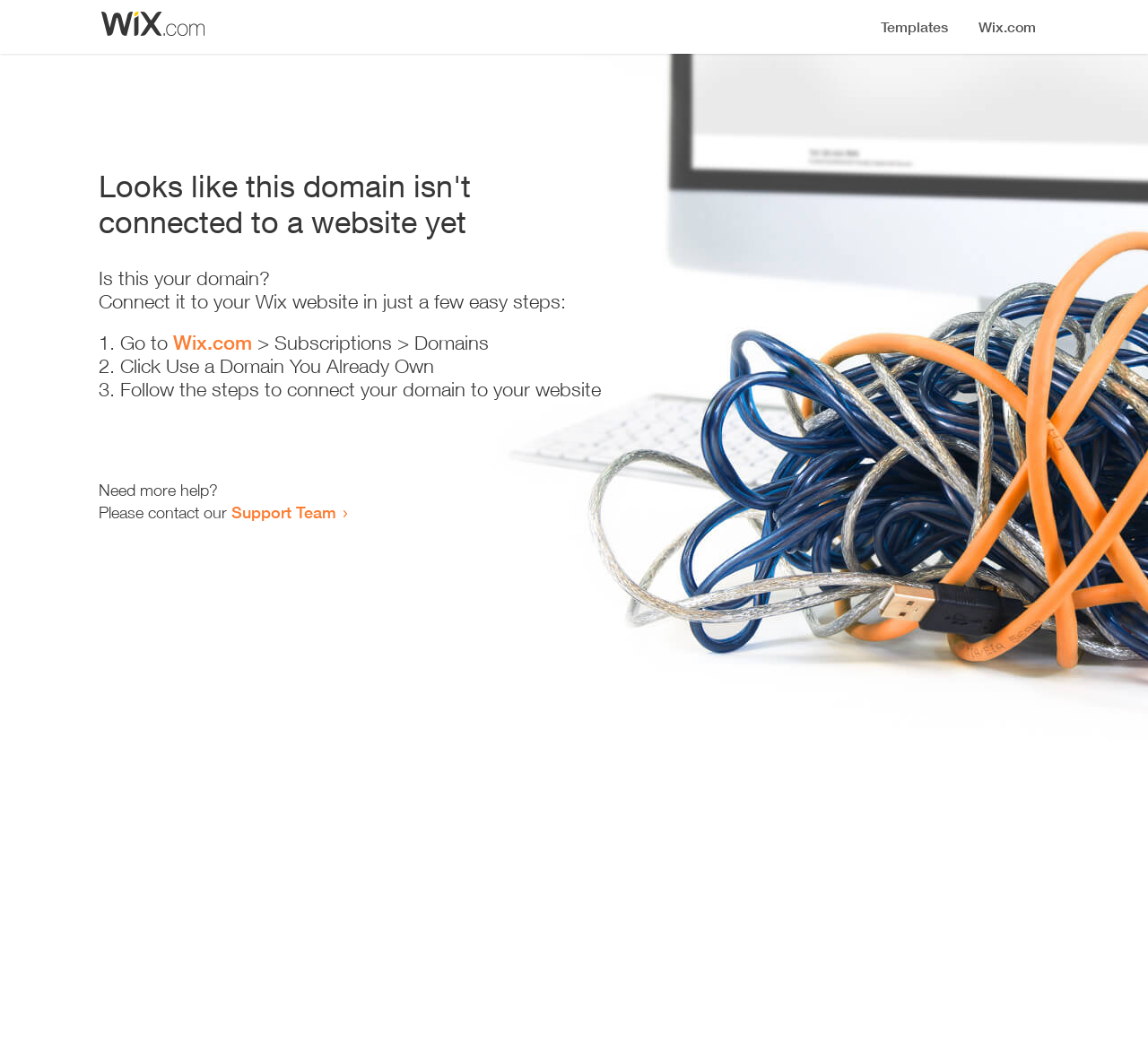What is the purpose of the webpage?
Provide a detailed answer to the question, using the image to inform your response.

The webpage provides instructions and guidance on how to connect a domain to a Wix website, indicating that its purpose is to facilitate this process.